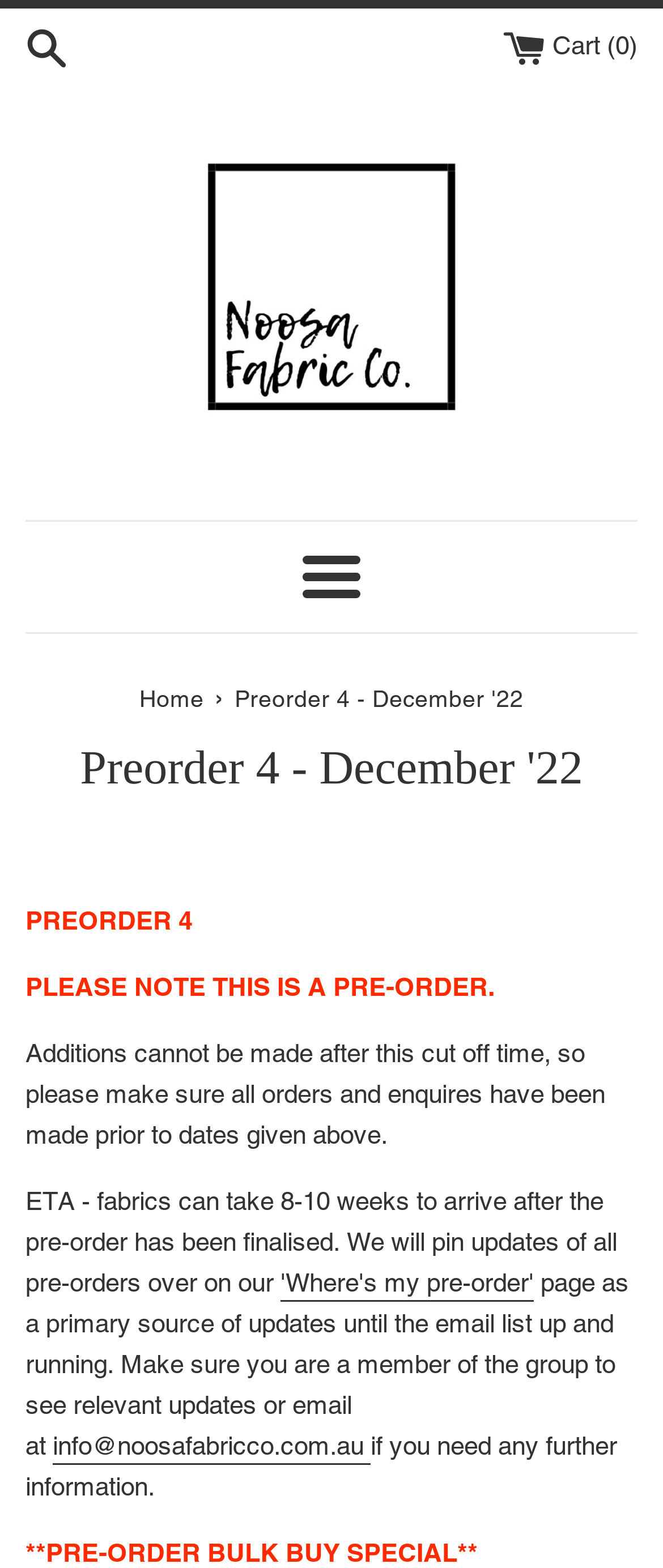Find the bounding box coordinates corresponding to the UI element with the description: "Cart (0)". The coordinates should be formatted as [left, top, right, bottom], with values as floats between 0 and 1.

[0.759, 0.02, 0.962, 0.038]